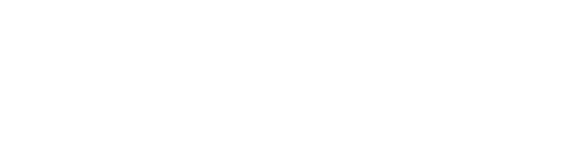Offer an in-depth caption that covers the entire scene depicted in the image.

The image depicts a stylized logo or symbol associated with the Bostik Pro Rewards program, which emphasizes the brand's commitment to providing incentives for professionals in the installation and construction sectors. This program allows contractors to earn reward points for their purchases, which can subsequently be redeemed for a variety of high-value items and travel rewards. The design likely reflects Bostik's branding colors and aesthetic, underlining their popularity and reliability in specialty adhesives and installation systems. The context relates to Bostik's announcement regarding this rewards initiative aimed at supporting professionals in their business growth and customer satisfaction, reinforcing the company's dedication to loyalty and recognition within the industry.